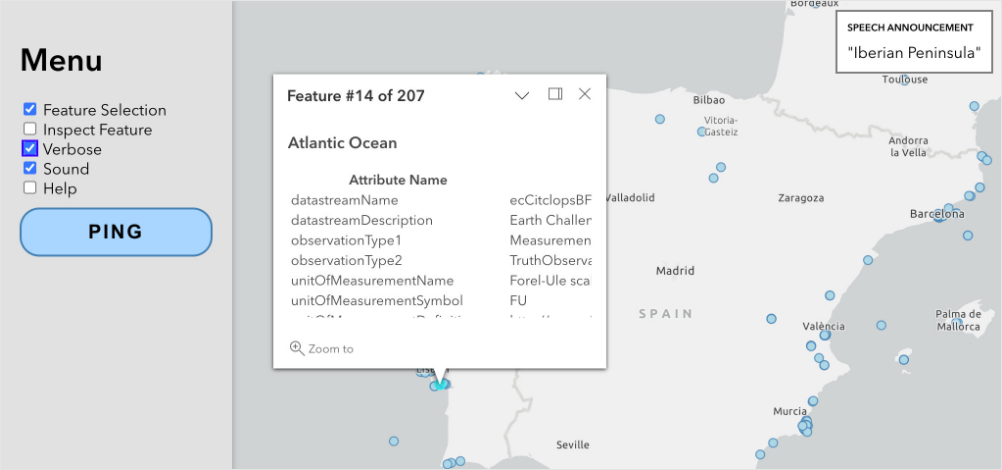Break down the image into a detailed narrative.

The image features a digital map of the Iberian Peninsula, prominently displaying various data points scattered across the region. This interactive map is a part of a prototype that highlights a unique approach to accessibility, designed to be navigated by screen readers. Each data point represents specific observations related to various environmental and geographical facets. Accompanying the map is a side menu with options for feature selection, inspection of features, and sound settings, allowing users to engage with the data in an accessible format. A speech announcement box at the top indicates "Iberian Peninsula," while a detail pop-up for a specific feature is open, providing further information about the Atlantic Ocean. This innovative design aims to bridge the gap between traditional visual data representation and those who may not typically access maps in the conventional manner.